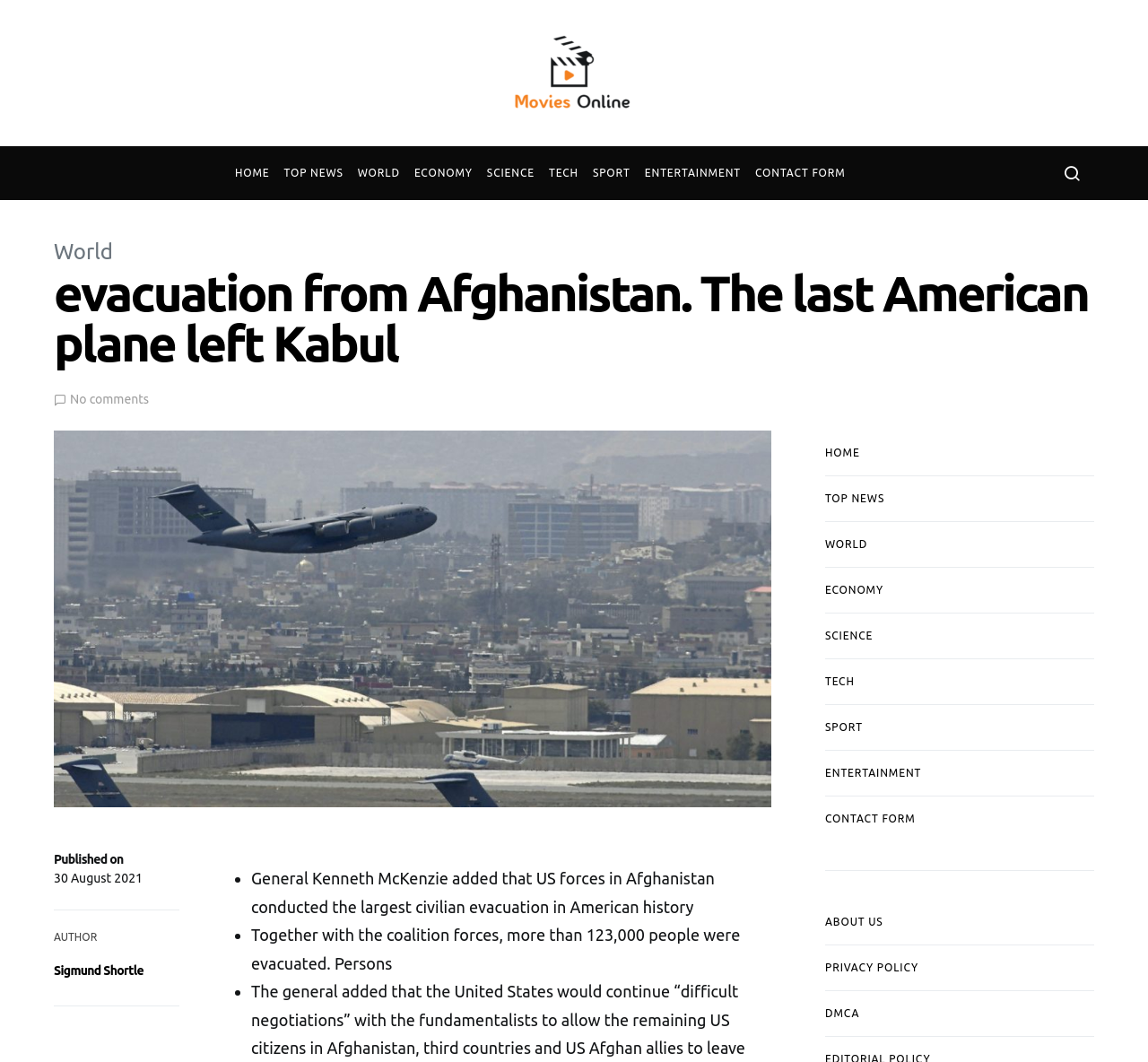Describe every aspect of the webpage in a detailed manner.

This webpage appears to be a news article page. At the top, there is a navigation menu with links to various sections such as "HOME", "TOP NEWS", "WORLD", "ECONOMY", "SCIENCE", "TECH", "SPORT", "ENTERTAINMENT", and "CONTACT FORM". 

Below the navigation menu, there is a large heading that reads "evacuation from Afghanistan. The last American plane left Kabul". 

To the left of the heading, there is a link to "World" and a button with an icon. On the right side, there is a link to "MoviesOnline" accompanied by an image.

The main content of the article is divided into sections. The first section has a heading "AUTHOR" with the name "Sigmund Shortle" below it. There is also a published date "30 August 2021" and a figure with an image.

The article content is presented in a list format with three list items. The first item mentions General Kenneth McKenzie adding that US forces in Afghanistan conducted the largest civilian evacuation in American history. The second item states that together with the coalition forces, more than 123,000 people were evacuated. The third item is not fully described in the accessibility tree.

At the bottom of the page, there is another navigation menu with the same links as the top navigation menu, plus additional links to "ABOUT US", "PRIVACY POLICY", and "DMCA".